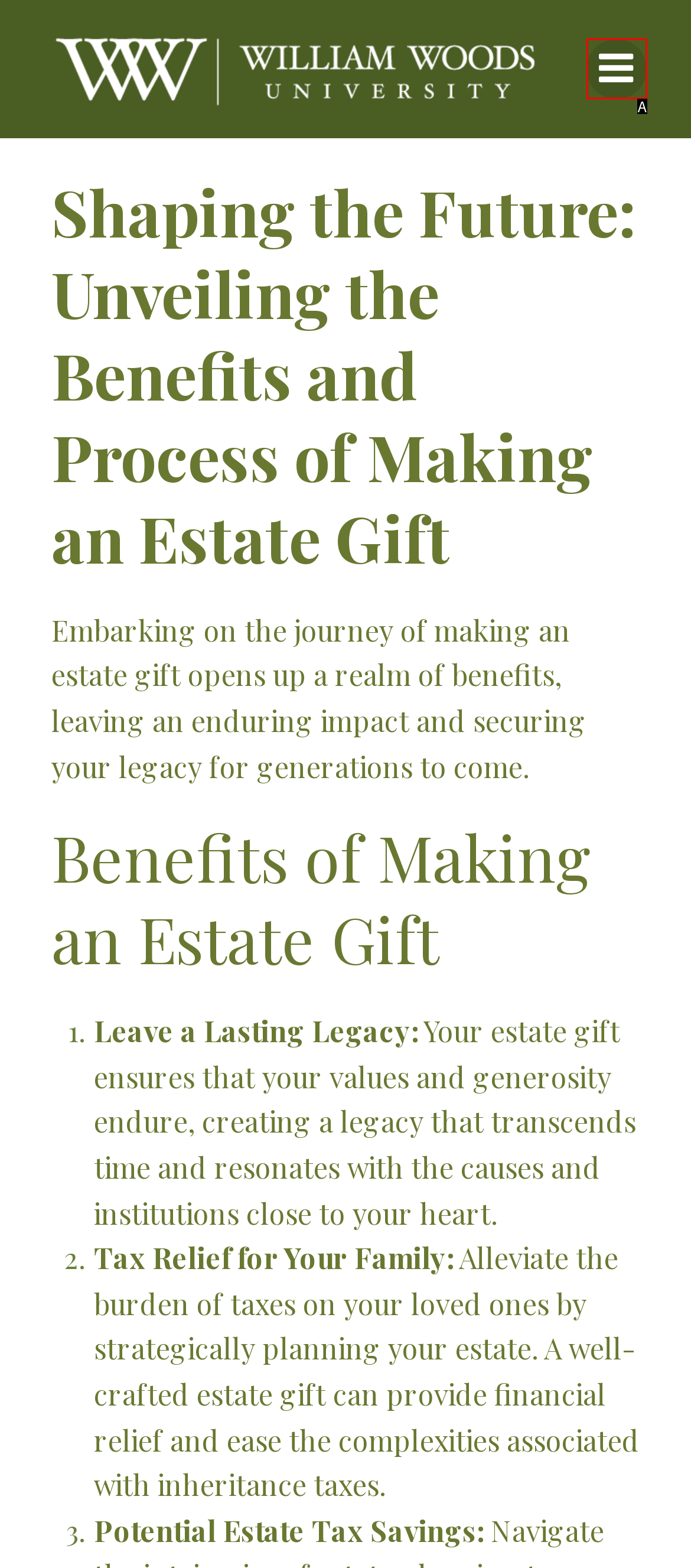Find the option that matches this description: Imprint
Provide the corresponding letter directly.

None